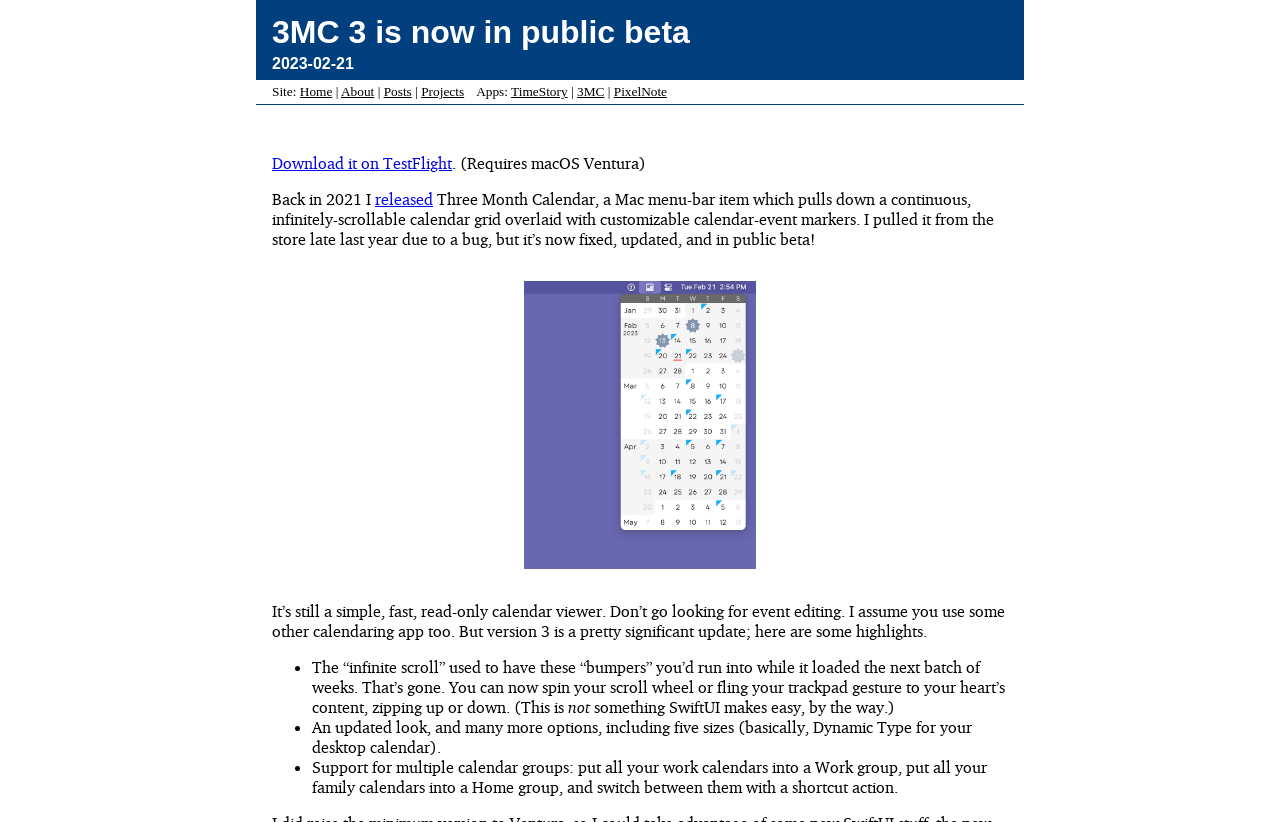Identify the bounding box coordinates of the clickable section necessary to follow the following instruction: "Search for a topic". The coordinates should be presented as four float numbers from 0 to 1, i.e., [left, top, right, bottom].

None